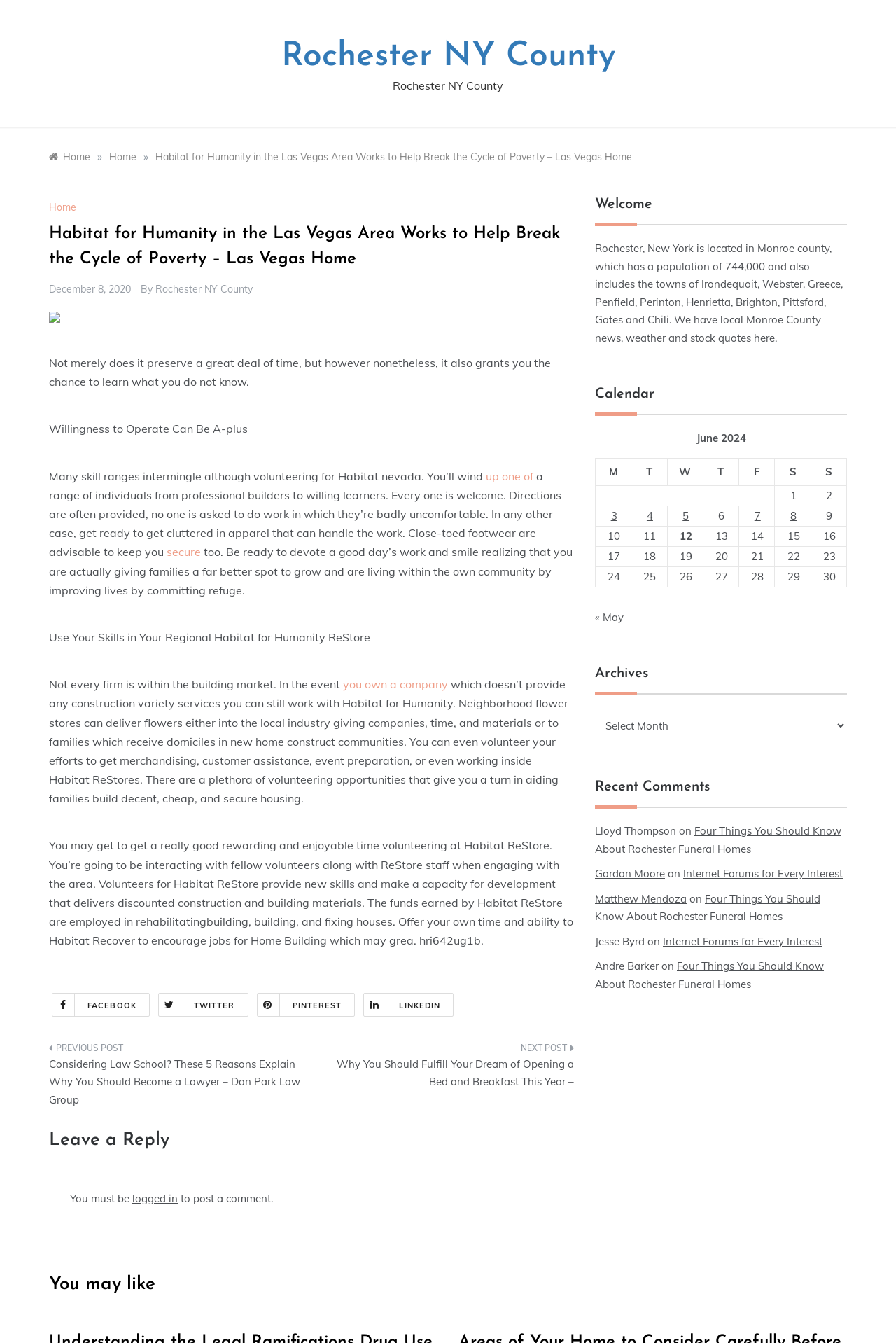What type of skills are required for volunteering at Habitat for Humanity?
Based on the image, answer the question with as much detail as possible.

I found the answer by reading the text 'Many skill ranges intermingle although volunteering for Habitat nevada. You’ll wind up one of a range of individuals from professional builders to willing learners.' which suggests that various skill ranges are required for volunteering at Habitat for Humanity.